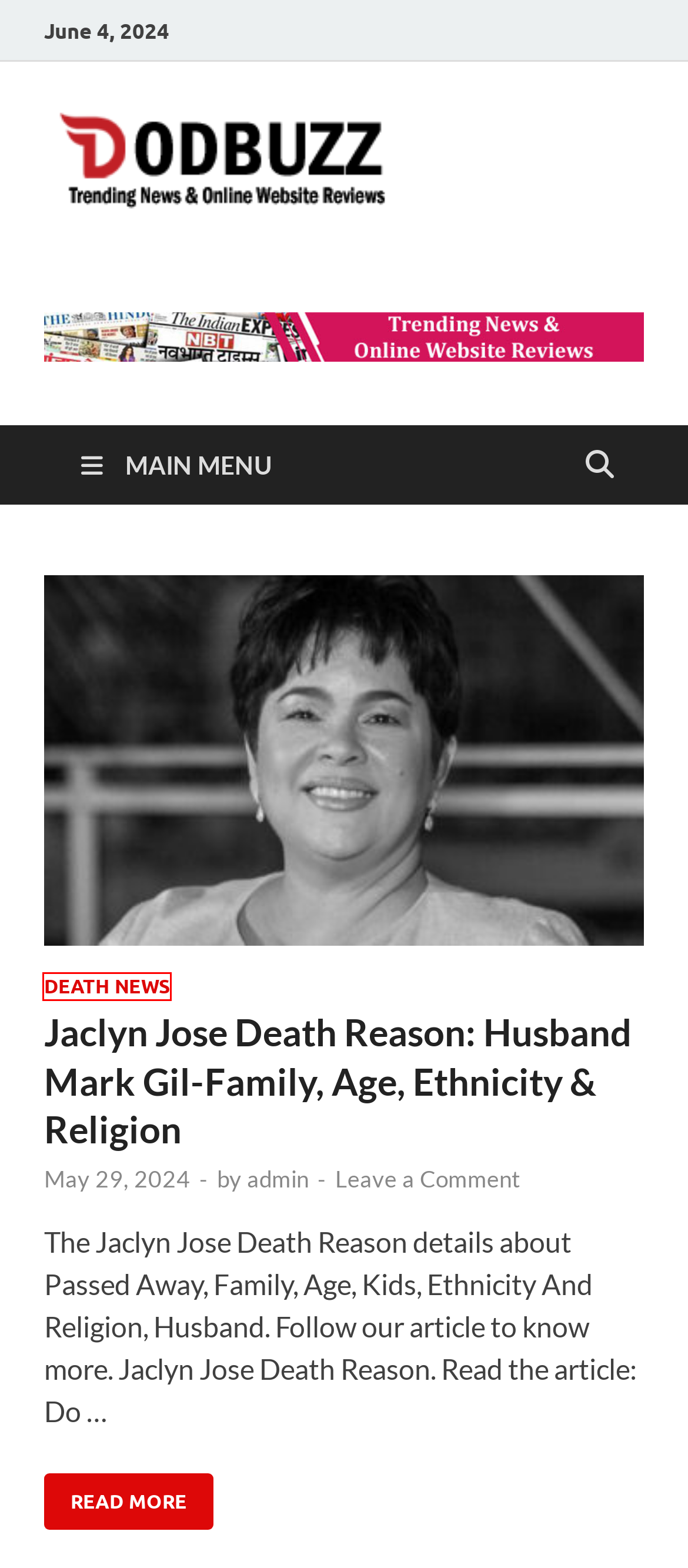Observe the screenshot of a webpage with a red bounding box around an element. Identify the webpage description that best fits the new page after the element inside the bounding box is clicked. The candidates are:
A. Business - Dodbuzz
B. News - Dodbuzz
C. Death News - Dodbuzz
D. Website Reviews - Dodbuzz
E. Nyako Trending Video Telegram 2024: Is It On Reddit, TikTok, Instagram
F. admin - Dodbuzz
G. Is Tish Cyrus Related To Miley Cyrus 2024: Who Is Dominic Purcell?
H. Jaclyn Jose Death Reason 2024: Husband Mark Gil-Family

C